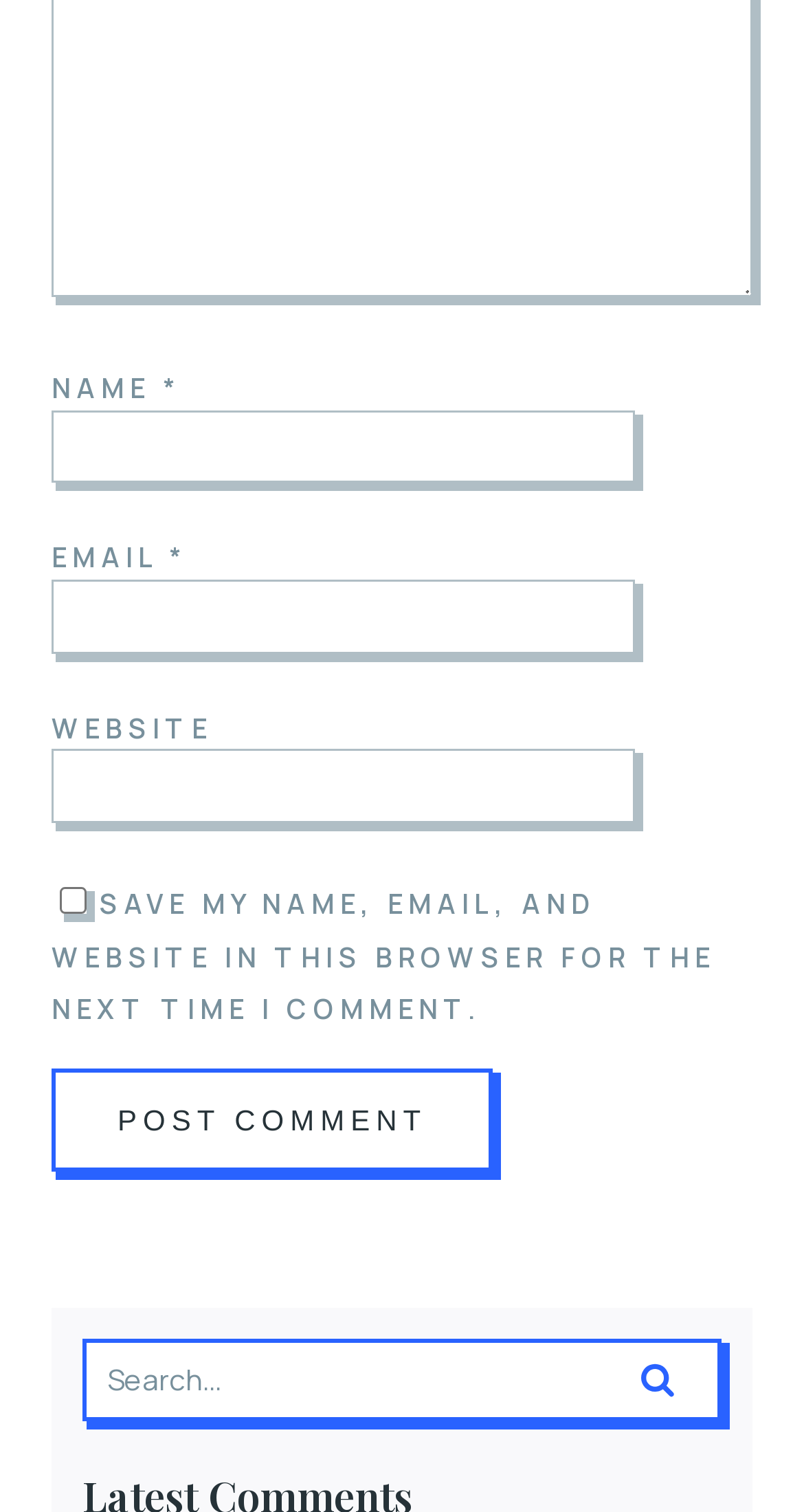Predict the bounding box coordinates of the UI element that matches this description: "English". The coordinates should be in the format [left, top, right, bottom] with each value between 0 and 1.

None